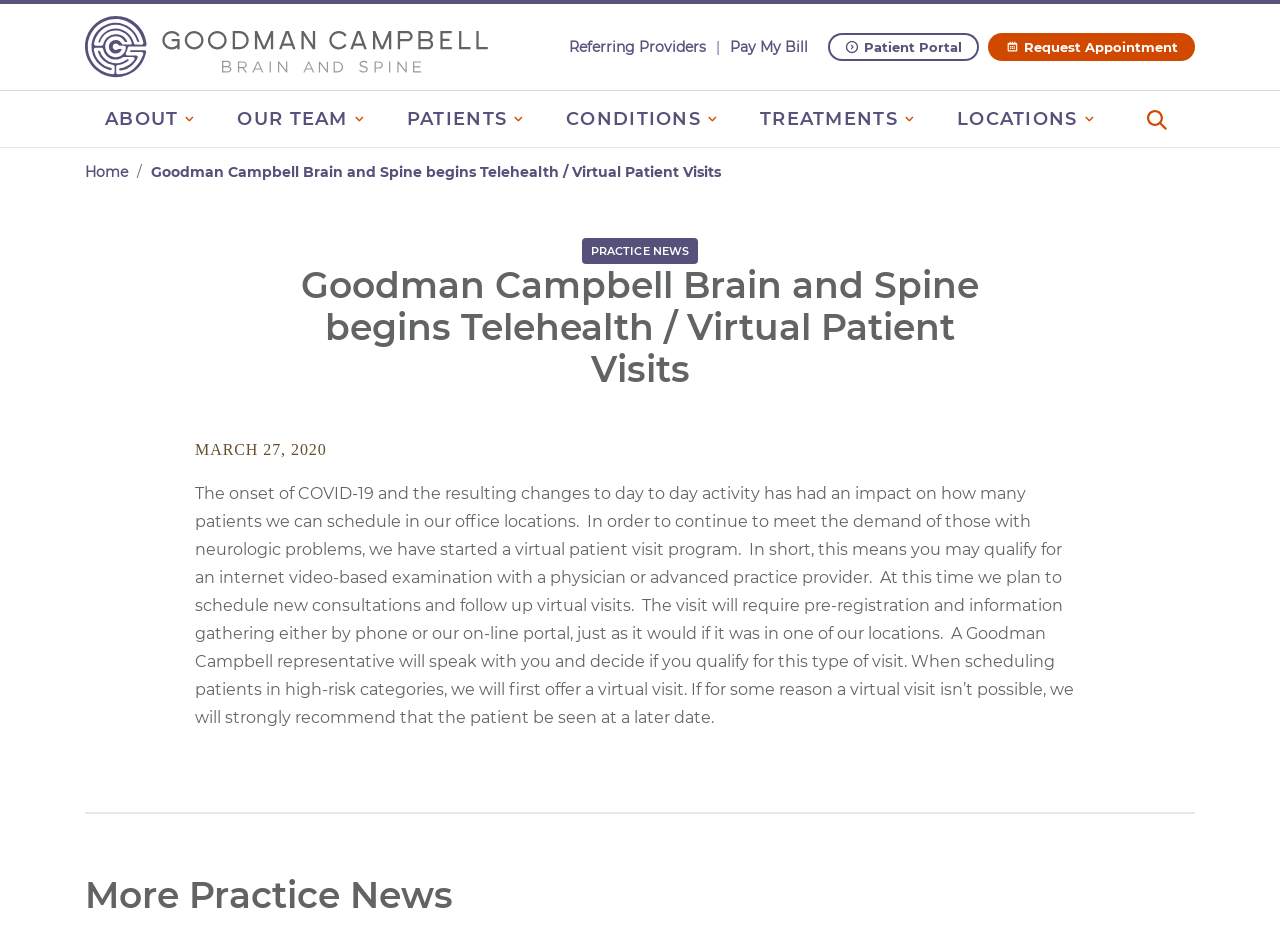What is the name of the medical practice?
Ensure your answer is thorough and detailed.

The name of the medical practice can be found in the logo at the top left of the webpage, which is an image with the text 'Goodman Campbell Logo'. Additionally, the title of the webpage also mentions 'Goodman Campbell Brain and Spine'.